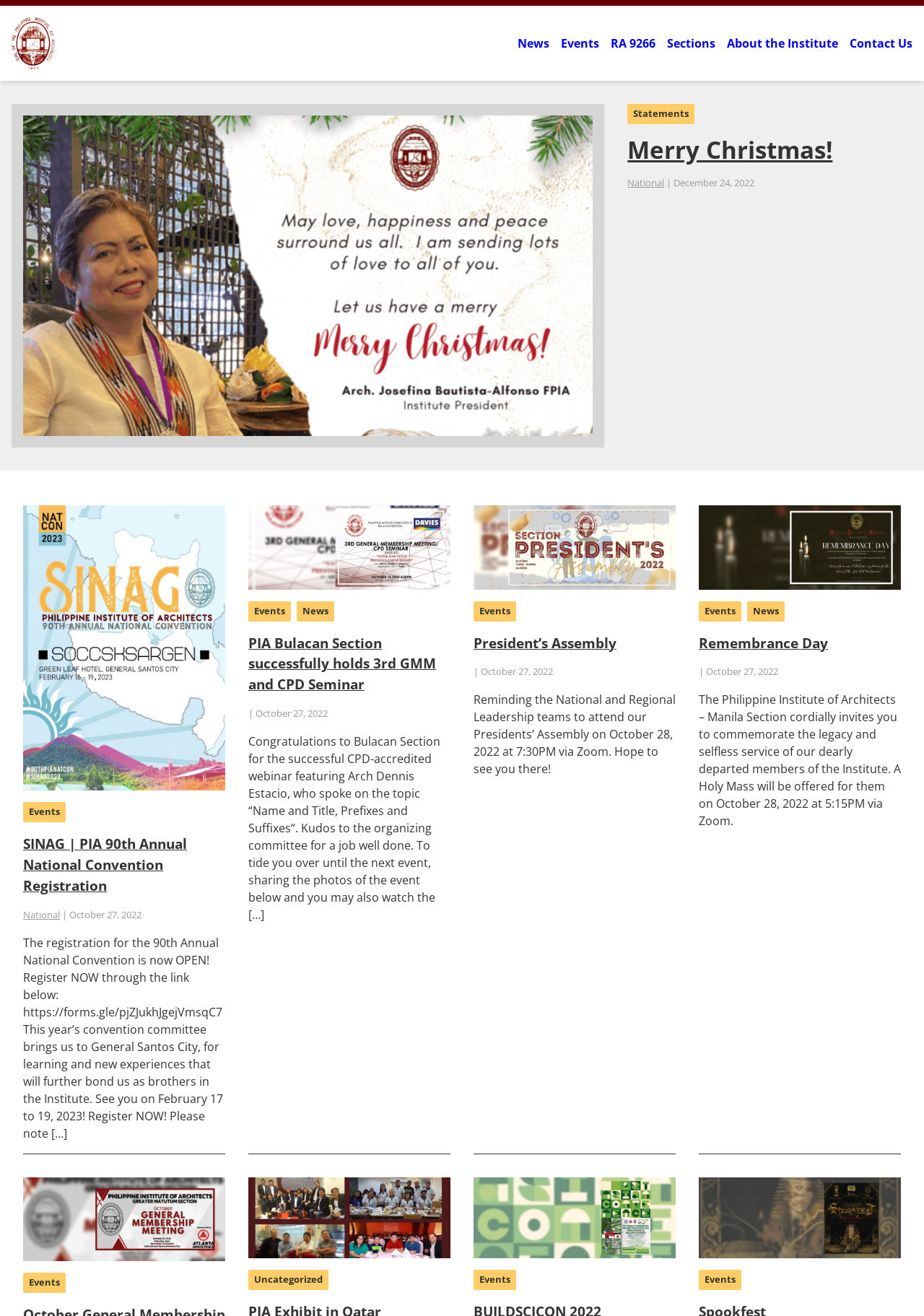Find the bounding box coordinates for the area you need to click to carry out the instruction: "Attend the President's Assembly". The coordinates should be four float numbers between 0 and 1, indicated as [left, top, right, bottom].

[0.512, 0.409, 0.731, 0.421]